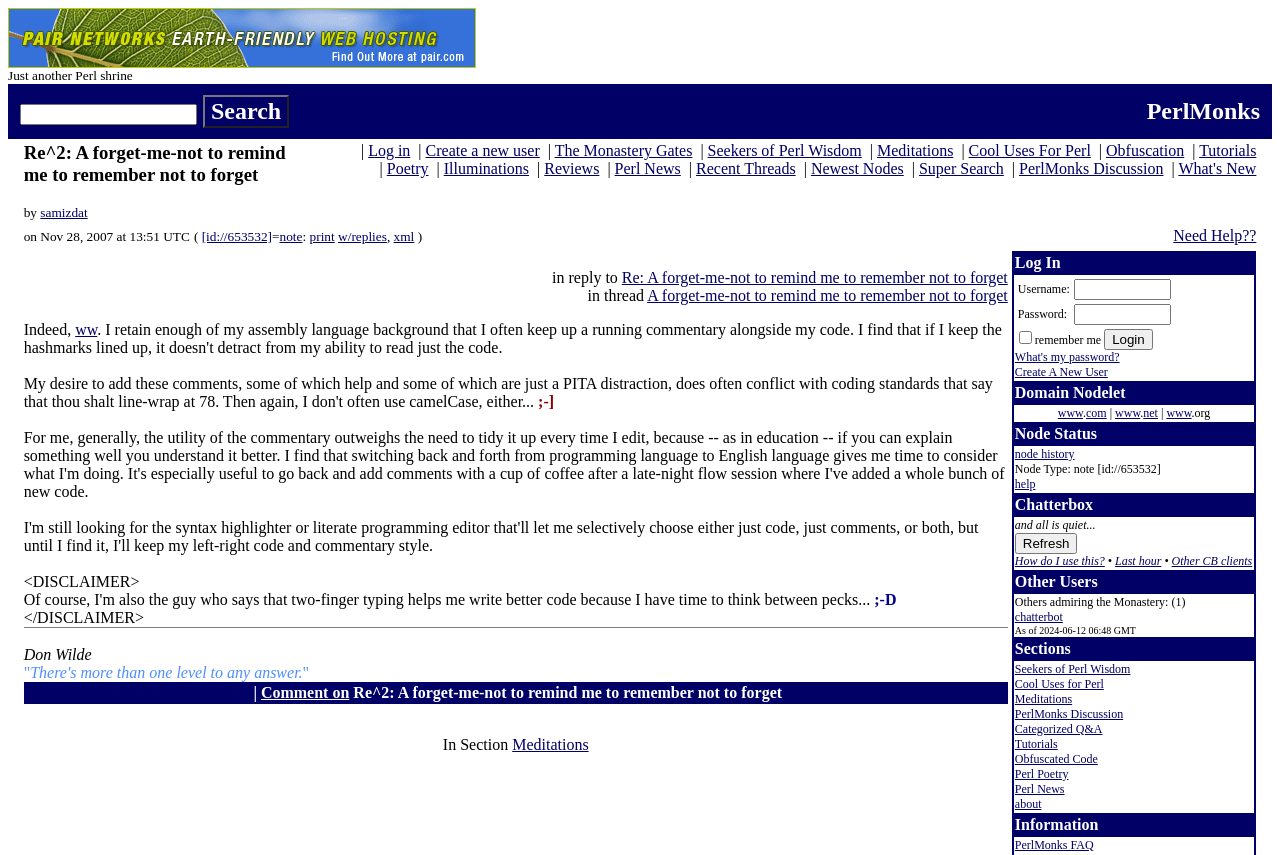From the element description: "aria-label="Zoom In" title="Zoom In"", extract the bounding box coordinates of the UI element. The coordinates should be expressed as four float numbers between 0 and 1, in the order [left, top, right, bottom].

None